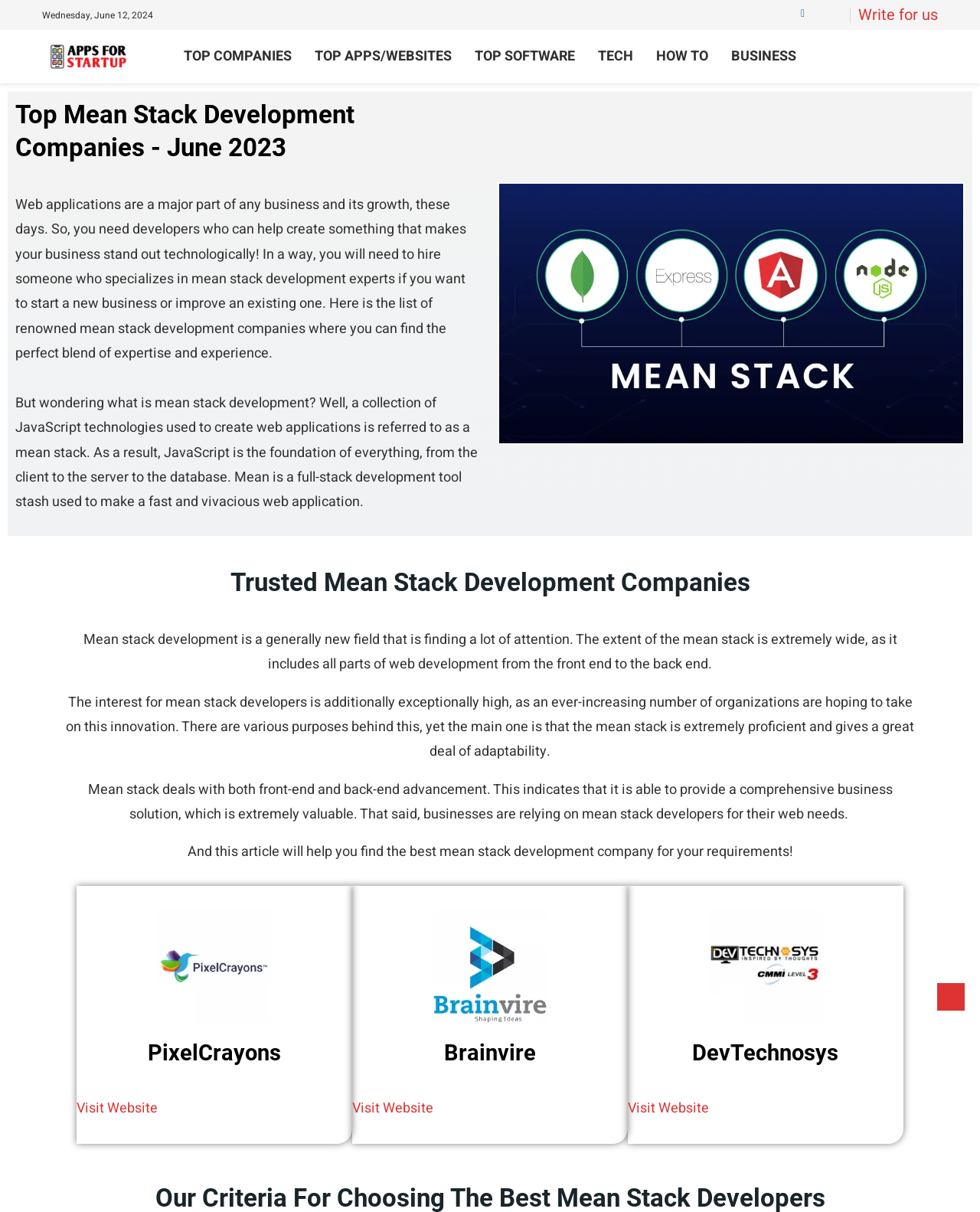Find and indicate the bounding box coordinates of the region you should select to follow the given instruction: "Go to Playstation News".

None